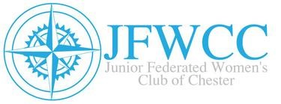Describe all the elements and aspects of the image comprehensively.

The image features the logo of the Junior Federated Women's Club of Chester (JFWCC). This emblem incorporates a stylized compass, symbolizing guidance and direction, rendered in a light blue color that signifies trust and community engagement. Beneath the compass, the full name of the organization, "Junior Federated Women's Club of Chester," is displayed in a clear, modern font. This logo represents the club's commitment to serving the Chester community and empowering women through various initiatives and projects.